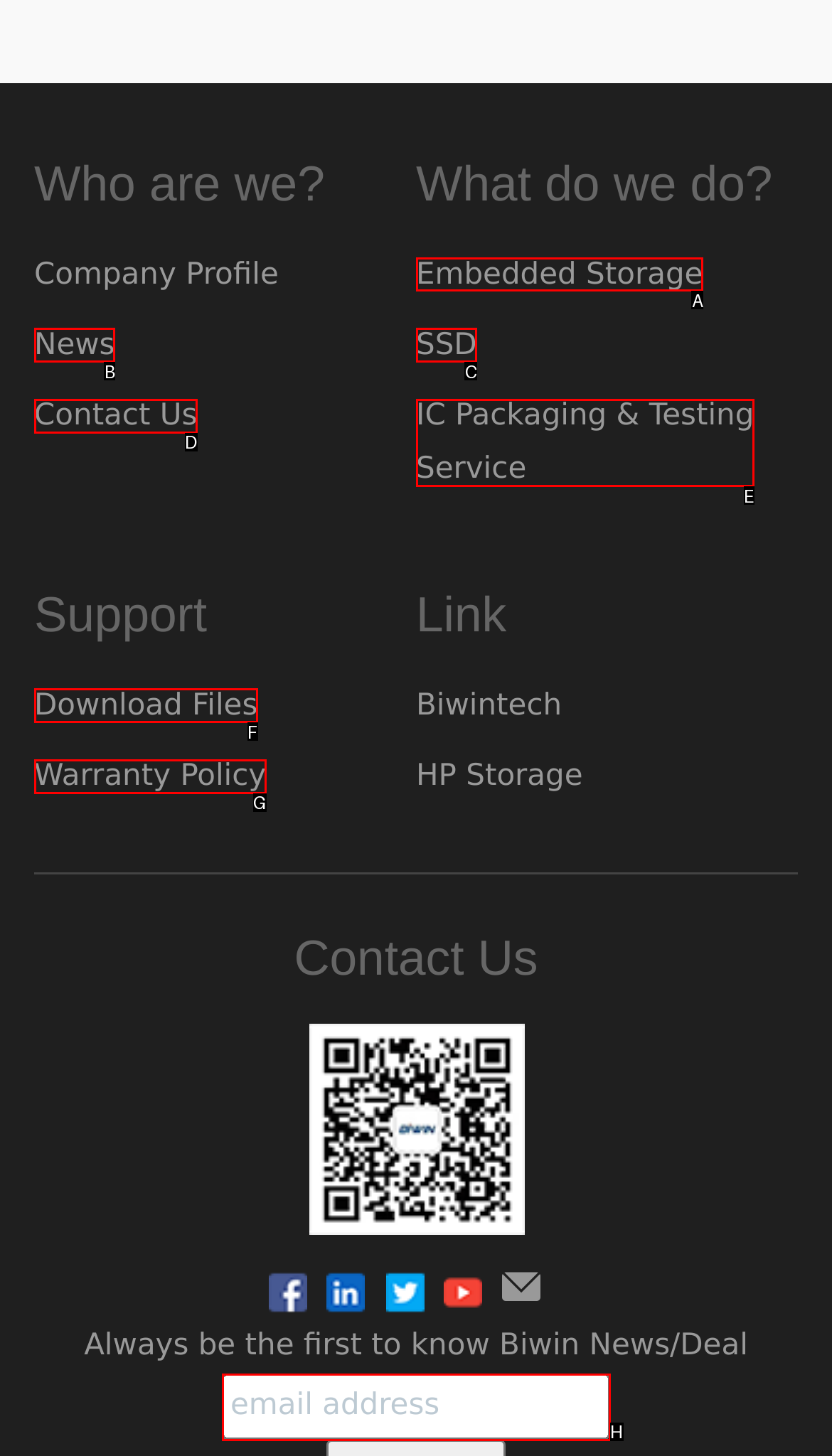Select the correct UI element to complete the task: Click on Embedded Storage
Please provide the letter of the chosen option.

A